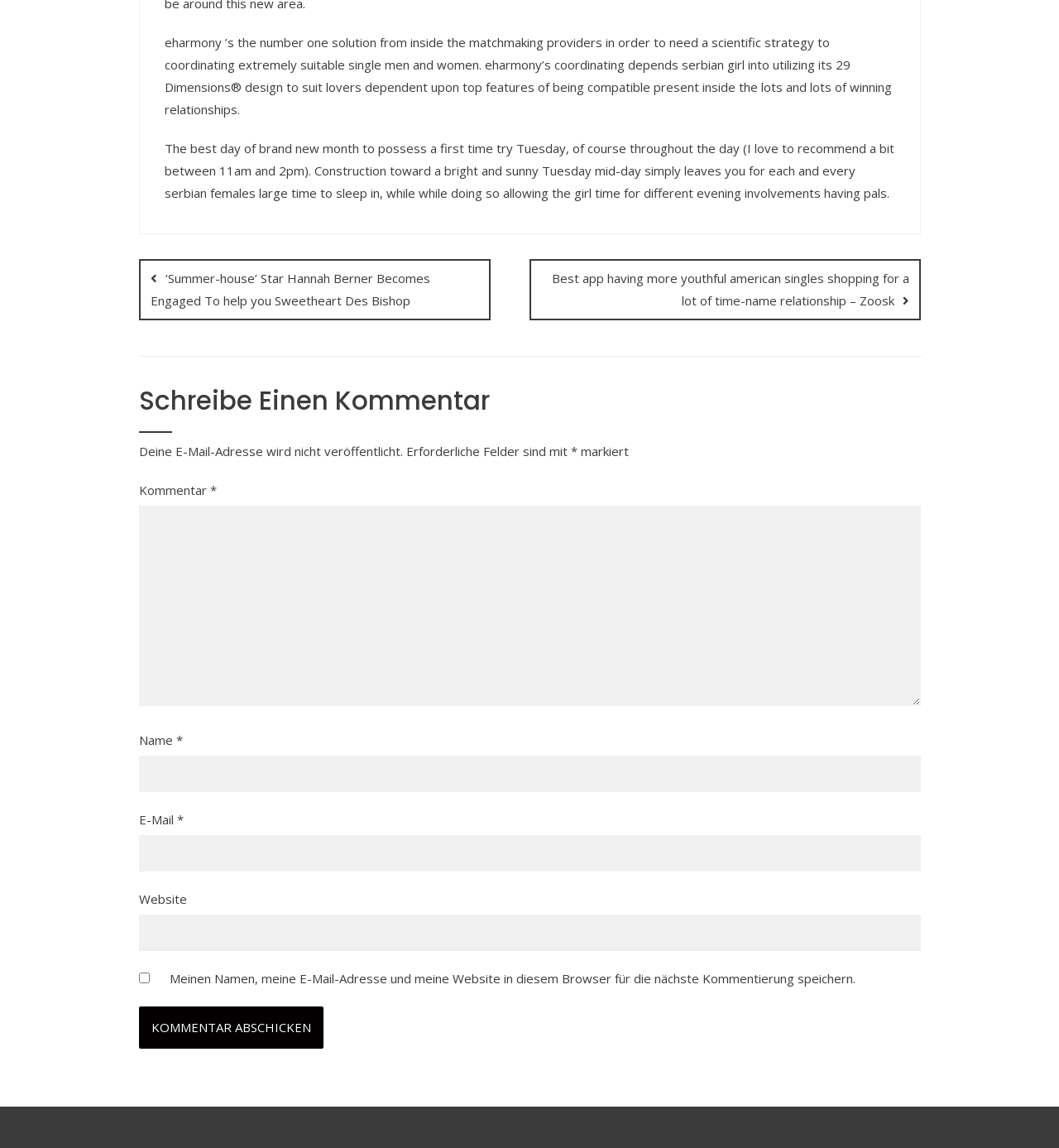What is the name of the matchmaking service?
Using the details from the image, give an elaborate explanation to answer the question.

The webpage mentions 'eharmony' as the number one solution from inside the matchmaking providers, which suggests that it is the name of the matchmaking service.